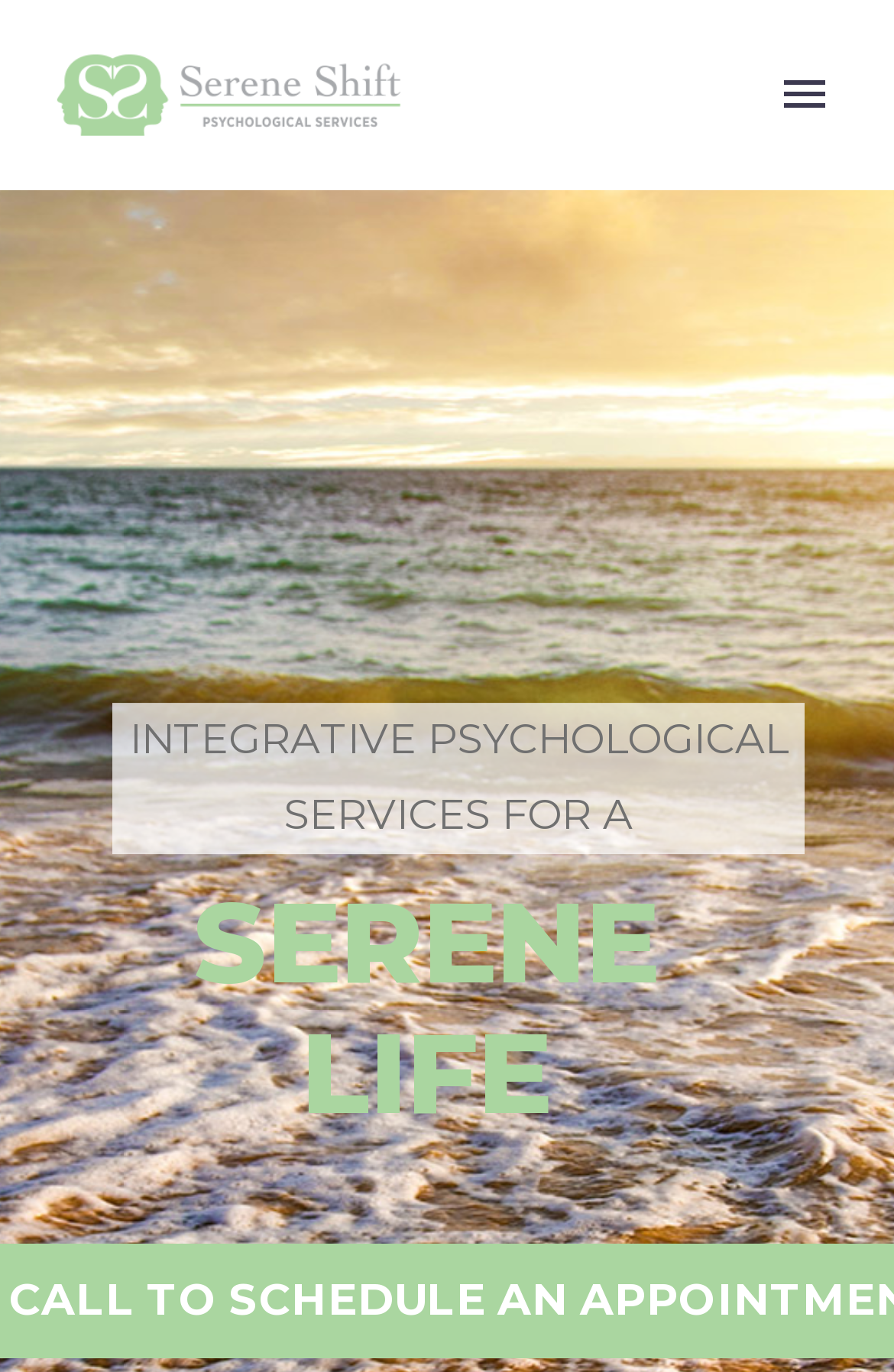What is the text above the 'Primary Menu' button?
Could you give a comprehensive explanation in response to this question?

The text above the 'Primary Menu' button is 'INGRATIVE CHOICE' which is a series of static text elements located above the button, vertically aligned.